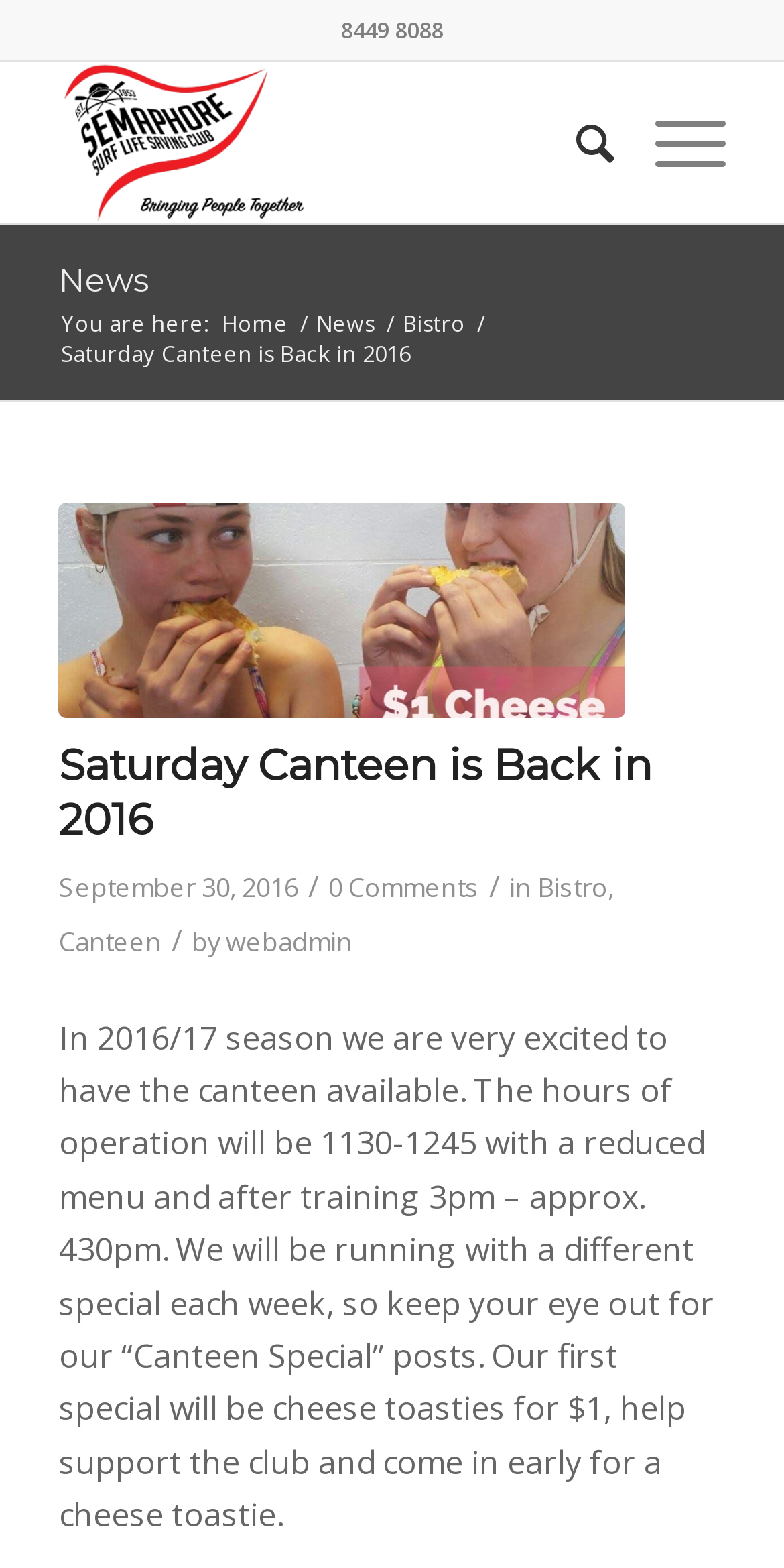Determine the bounding box coordinates of the clickable region to follow the instruction: "Read about Saturday Canteen".

[0.075, 0.47, 0.925, 0.627]